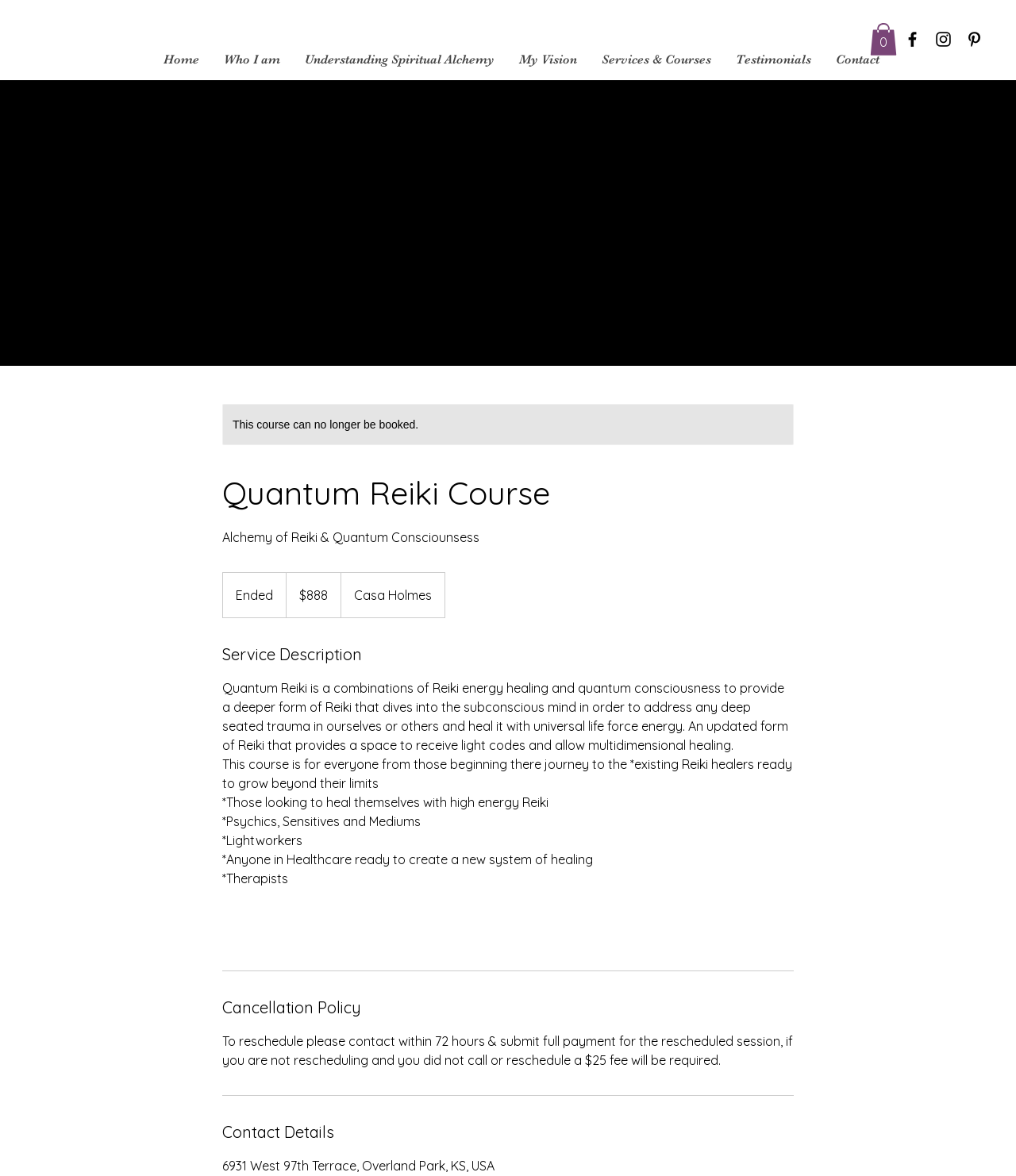Find the bounding box coordinates of the clickable region needed to perform the following instruction: "Read the Service Description". The coordinates should be provided as four float numbers between 0 and 1, i.e., [left, top, right, bottom].

[0.219, 0.547, 0.781, 0.566]